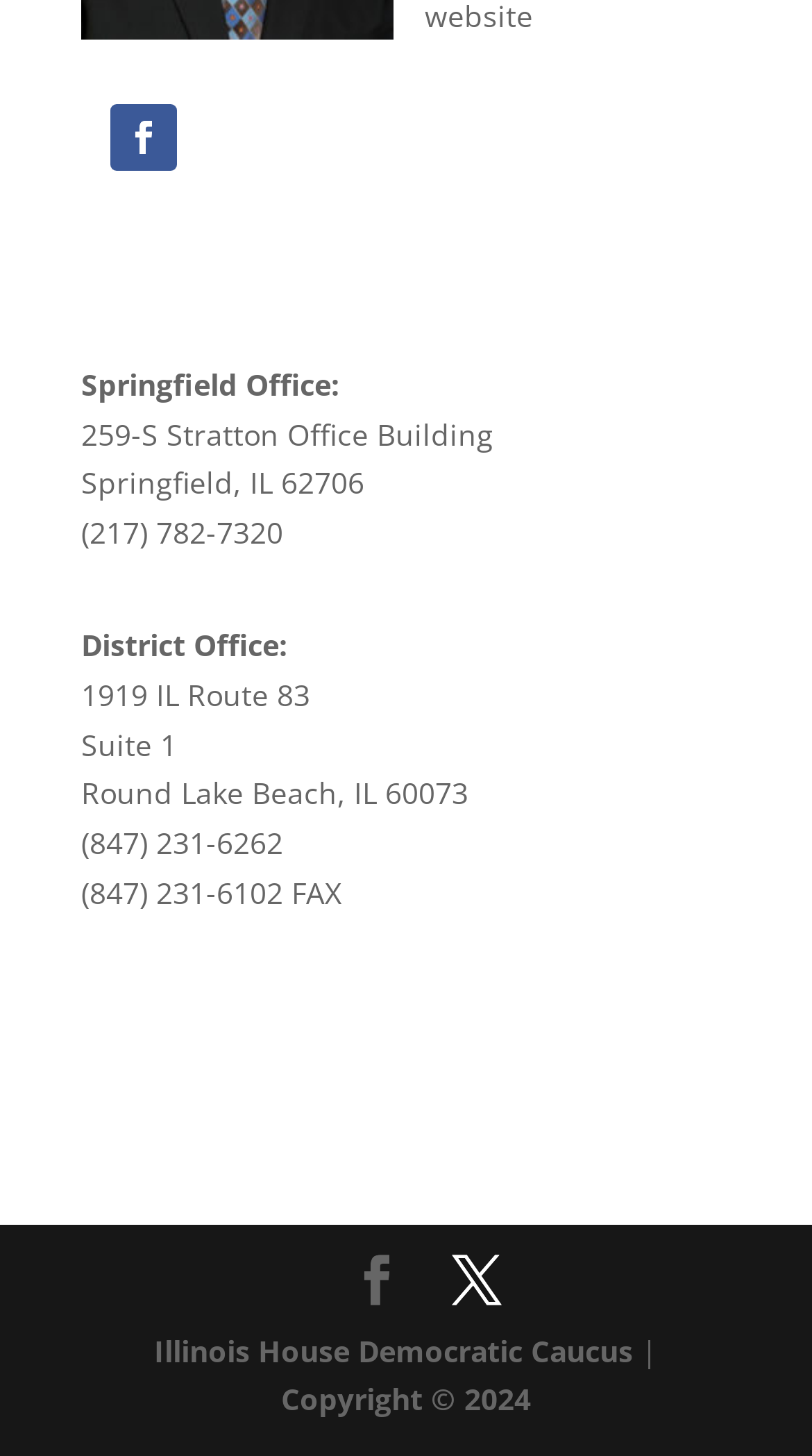Using details from the image, please answer the following question comprehensively:
What is the phone number of the Springfield Office?

I looked for the phone number associated with the Springfield Office address, which is '259-S Stratton Office Building, Springfield, IL 62706', and found it to be '(217) 782-7320'.